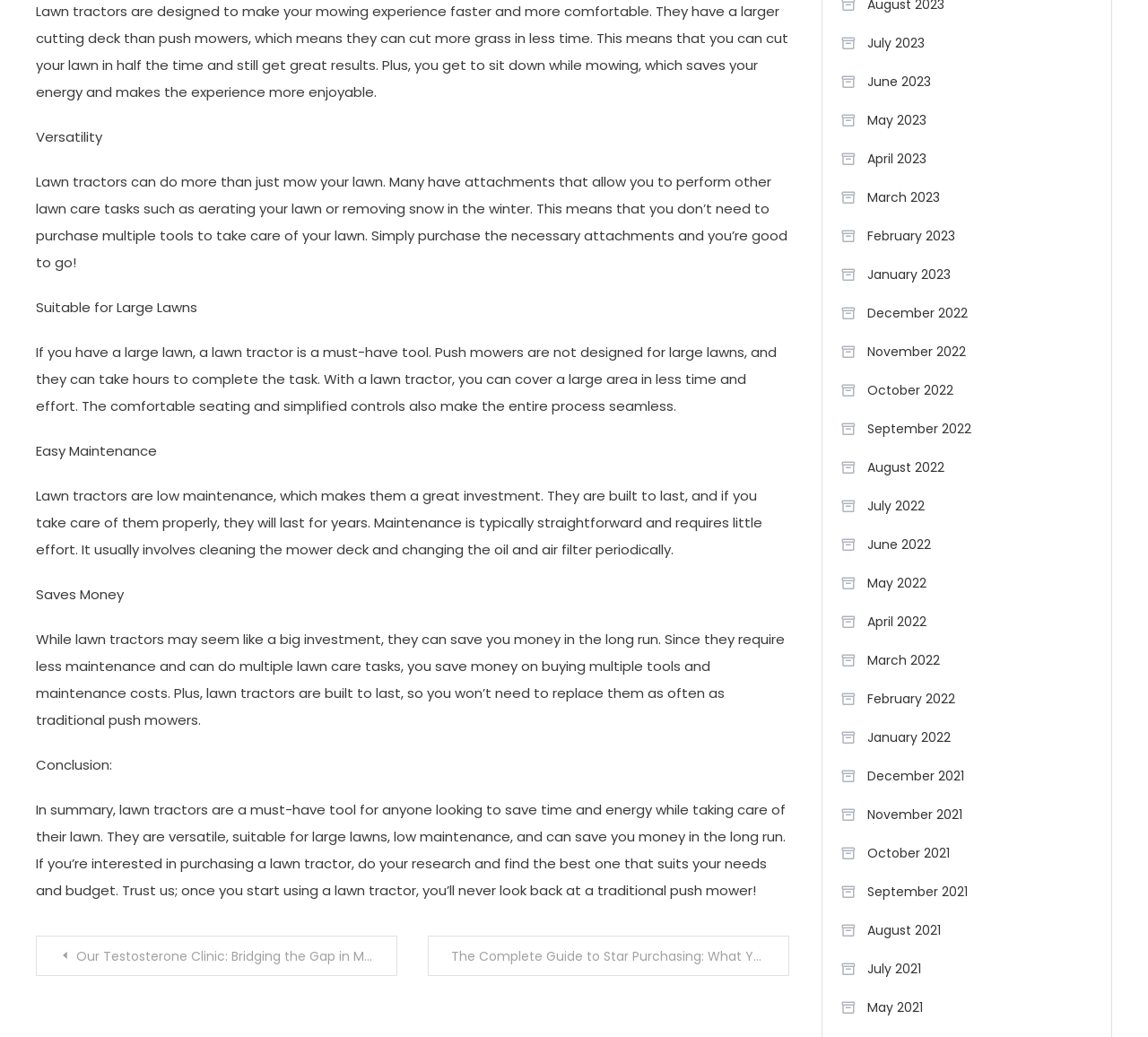What is mentioned as a low-maintenance aspect of lawn tractors?
Using the visual information, reply with a single word or short phrase.

Cleaning the mower deck